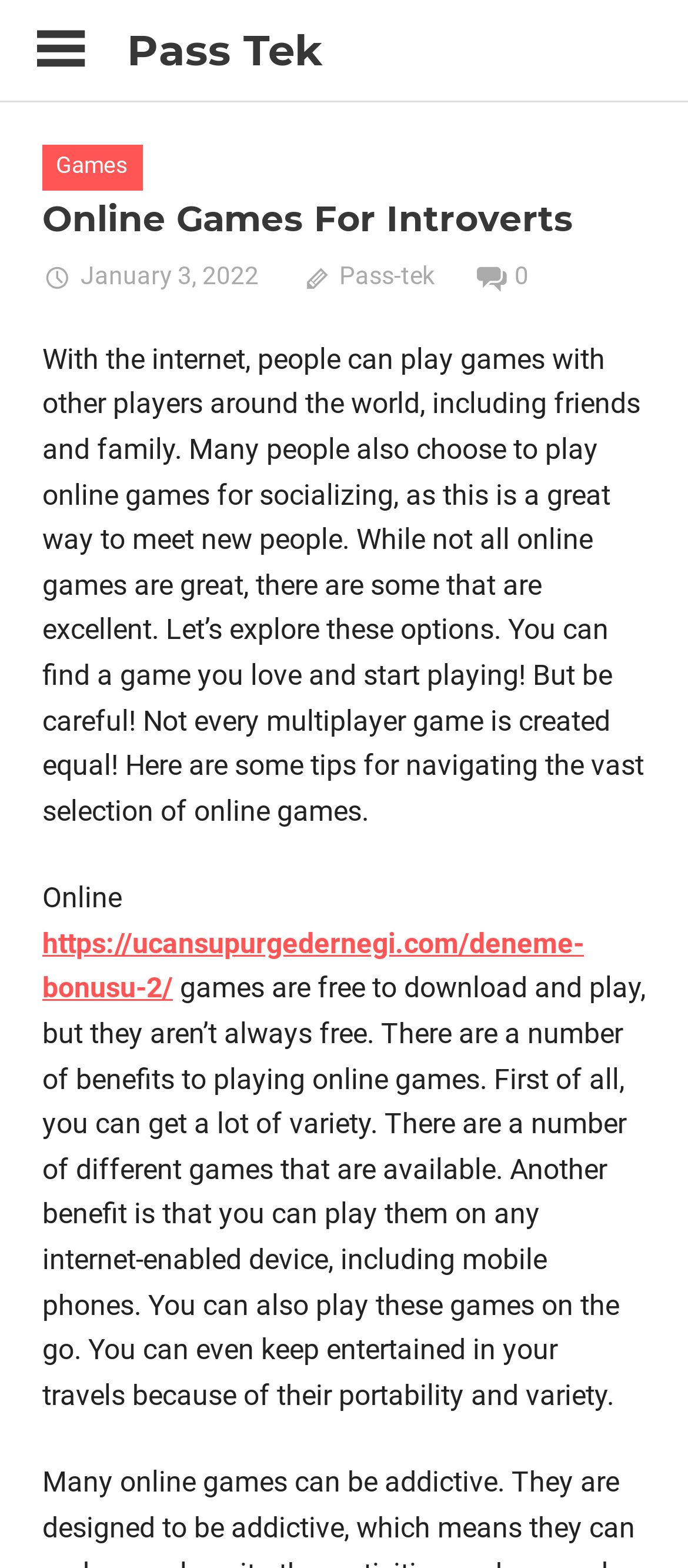Consider the image and give a detailed and elaborate answer to the question: 
What can you do on any internet-enabled device?

The webpage states that you can play online games on any internet-enabled device, including mobile phones. This is mentioned in the text 'You can play them on any internet-enabled device, including mobile phones'.